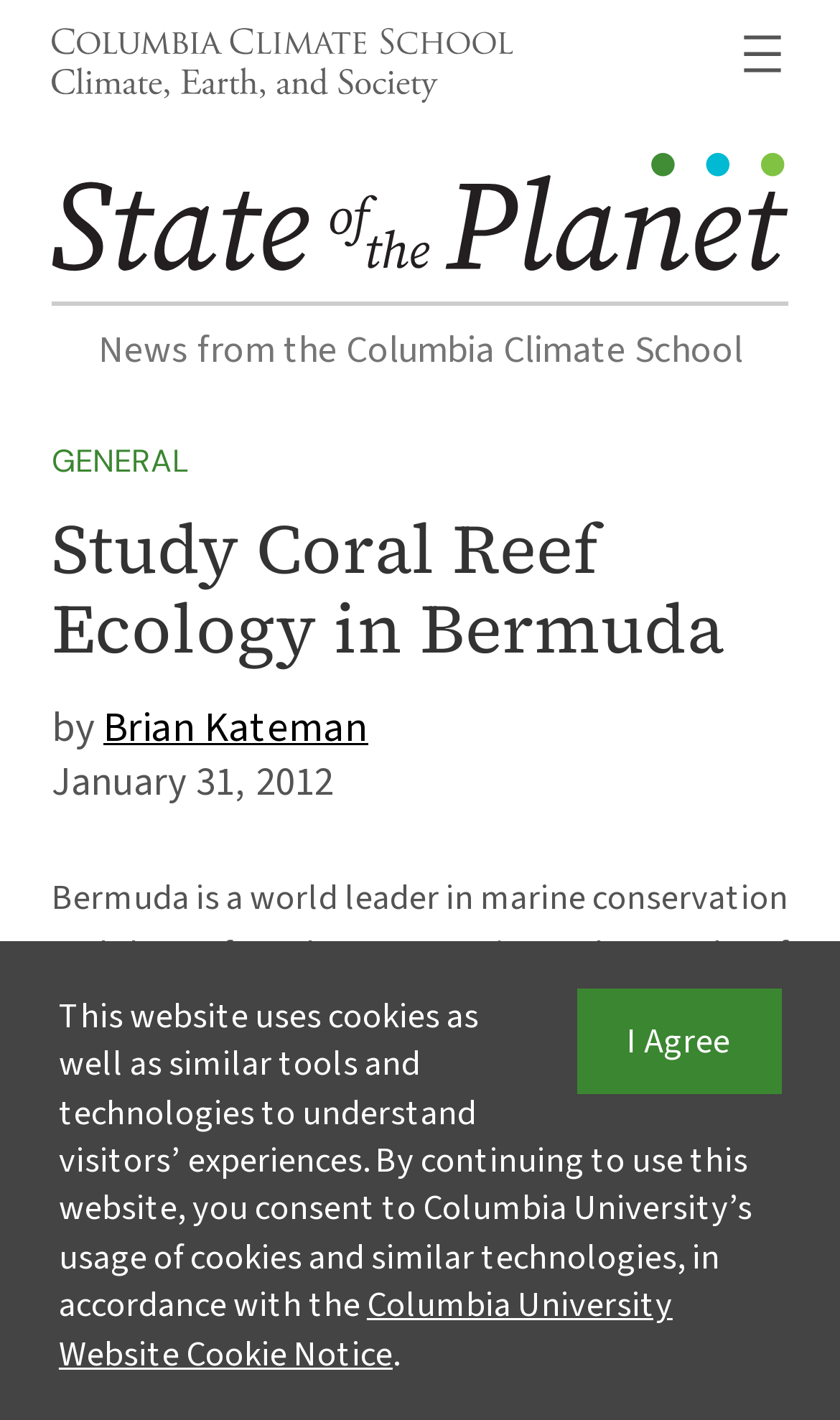Can you provide the bounding box coordinates for the element that should be clicked to implement the instruction: "Learn about Bermuda Institute of Ocean Sciences (BIOS)"?

[0.062, 0.771, 0.831, 0.845]